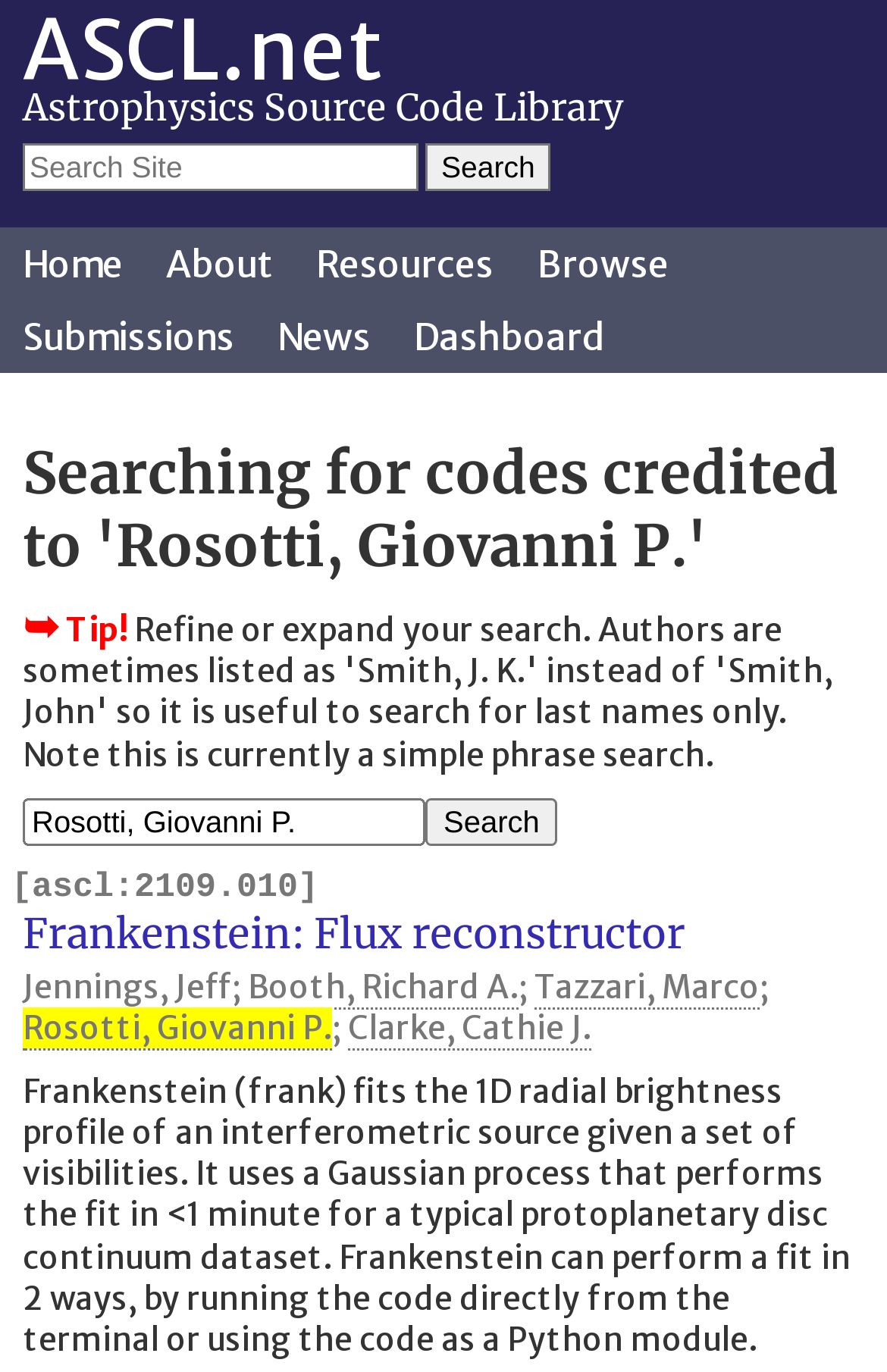What is the type of resource available on this website?
Your answer should be a single word or phrase derived from the screenshot.

Astrophysics Source Code